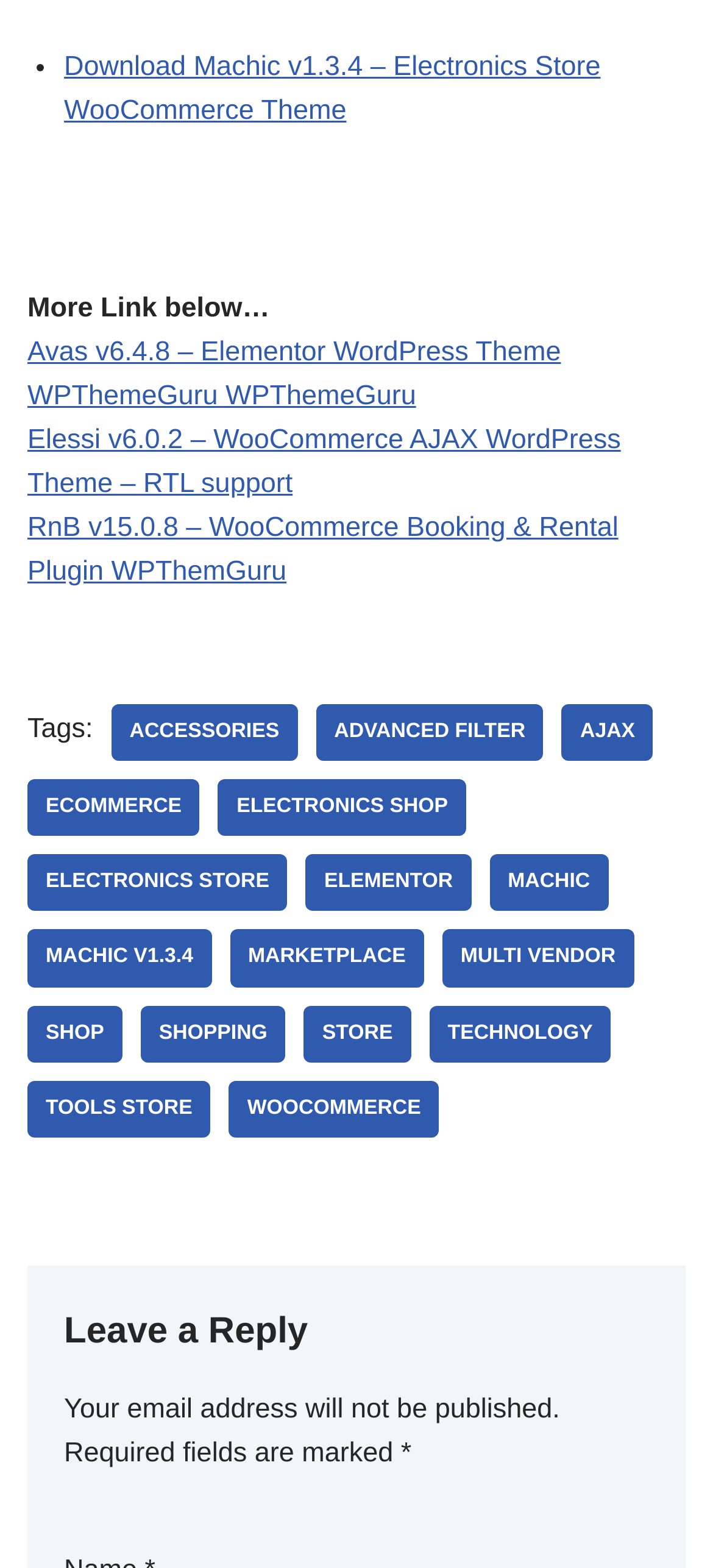Please identify the bounding box coordinates of the element's region that I should click in order to complete the following instruction: "Leave a reply". The bounding box coordinates consist of four float numbers between 0 and 1, i.e., [left, top, right, bottom].

[0.09, 0.831, 0.91, 0.868]